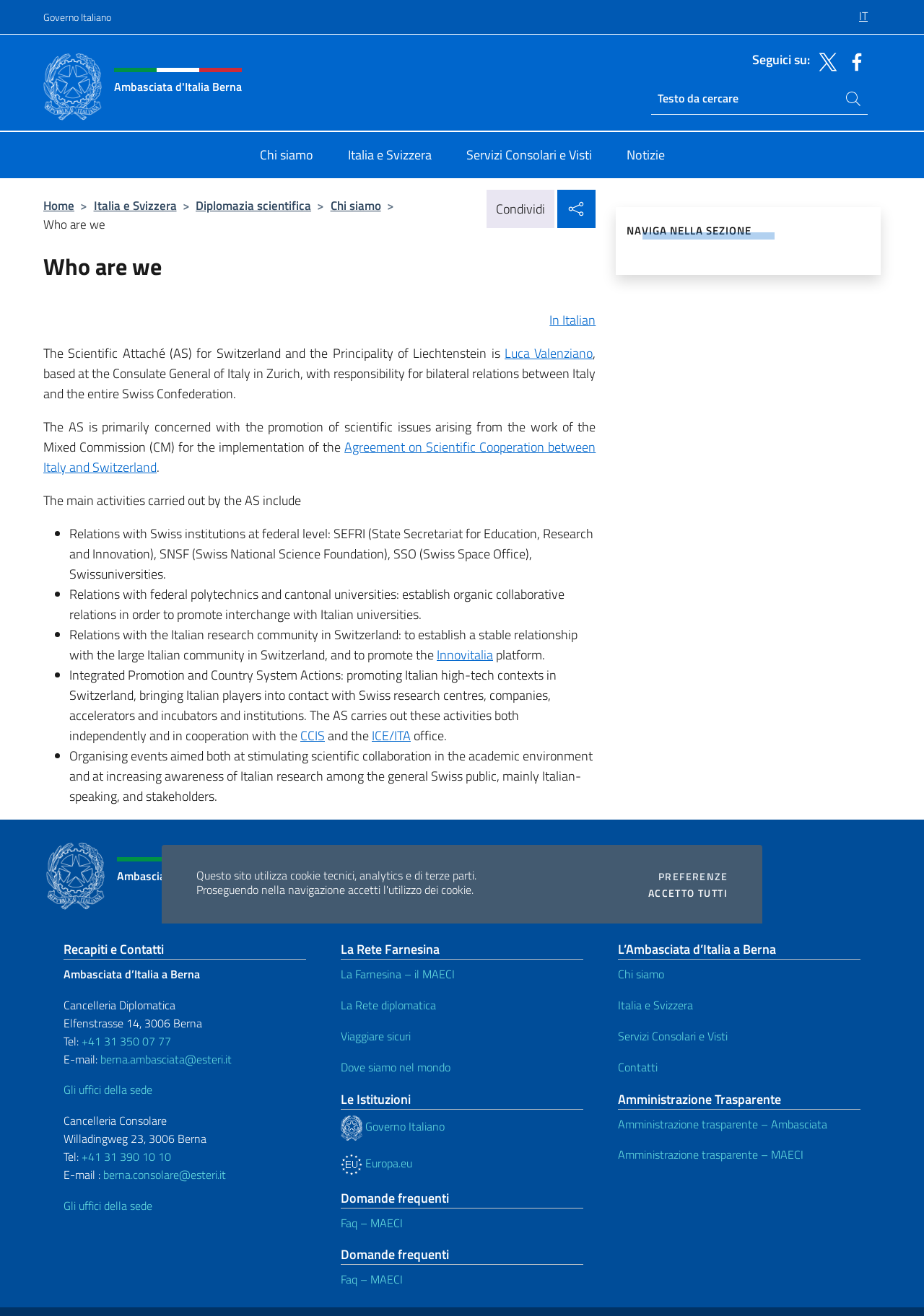Identify the bounding box for the UI element described as: "In Italian". The coordinates should be four float numbers between 0 and 1, i.e., [left, top, right, bottom].

[0.595, 0.236, 0.645, 0.251]